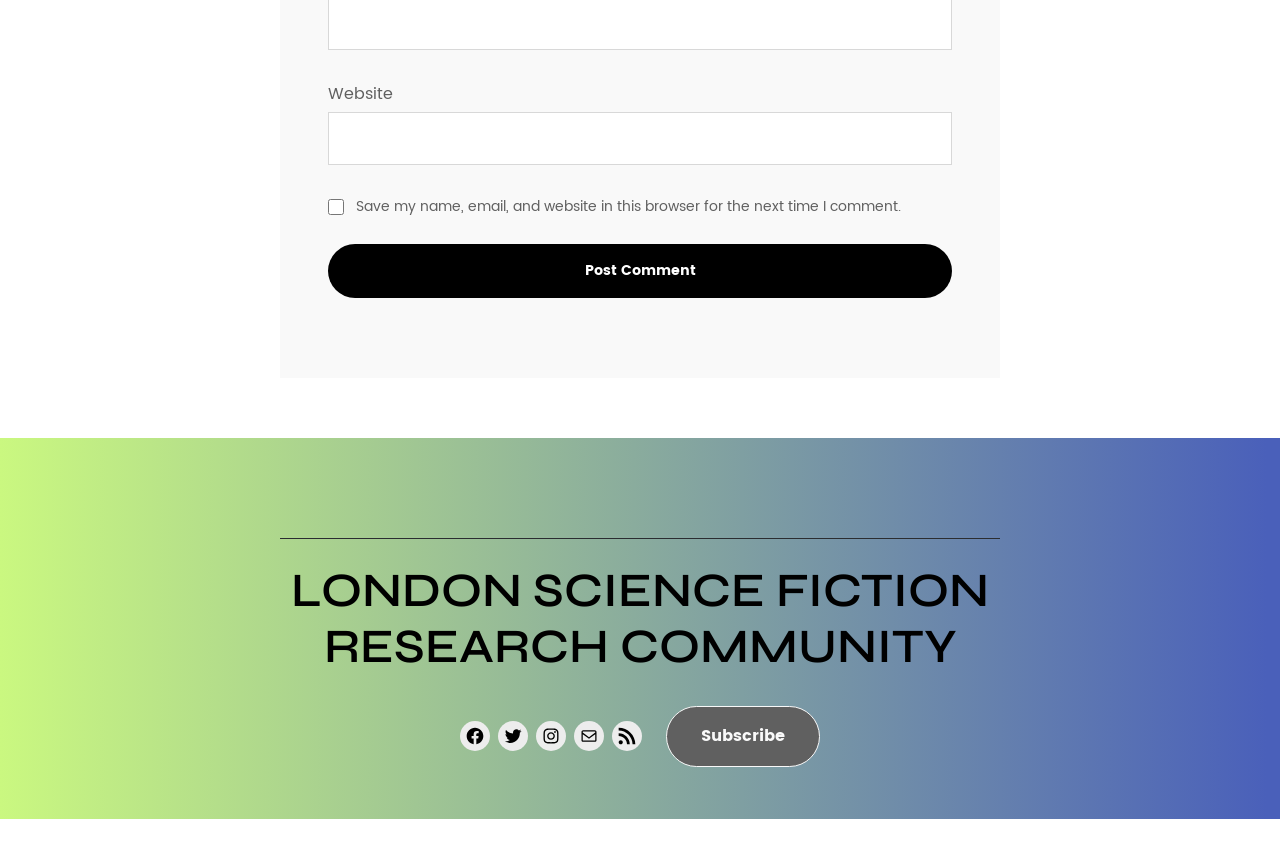What is the name of the research community?
From the image, respond with a single word or phrase.

LONDON SCIENCE FICTION RESEARCH COMMUNITY